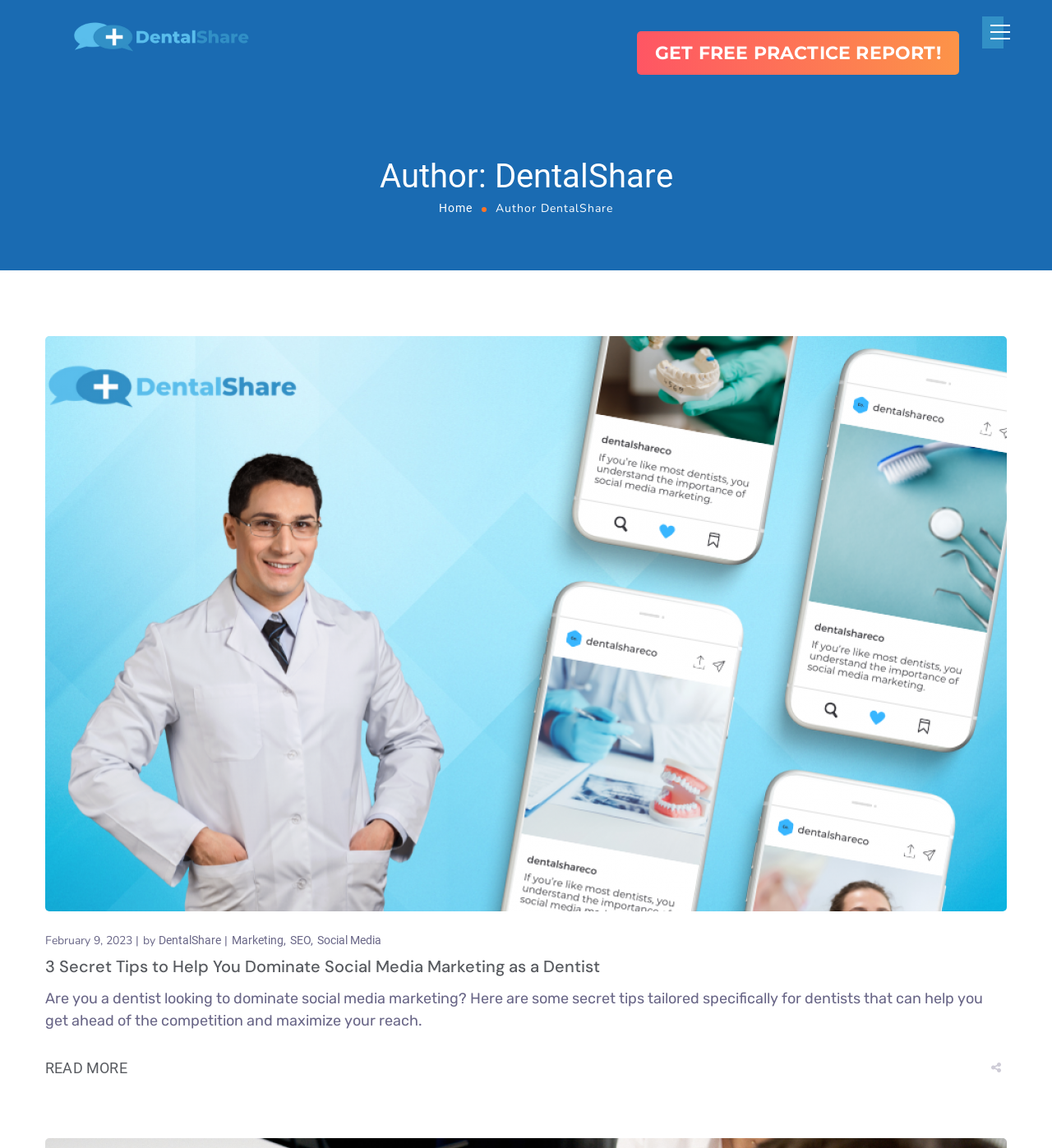Show the bounding box coordinates of the element that should be clicked to complete the task: "Visit the DentalShare homepage".

[0.416, 0.175, 0.45, 0.187]